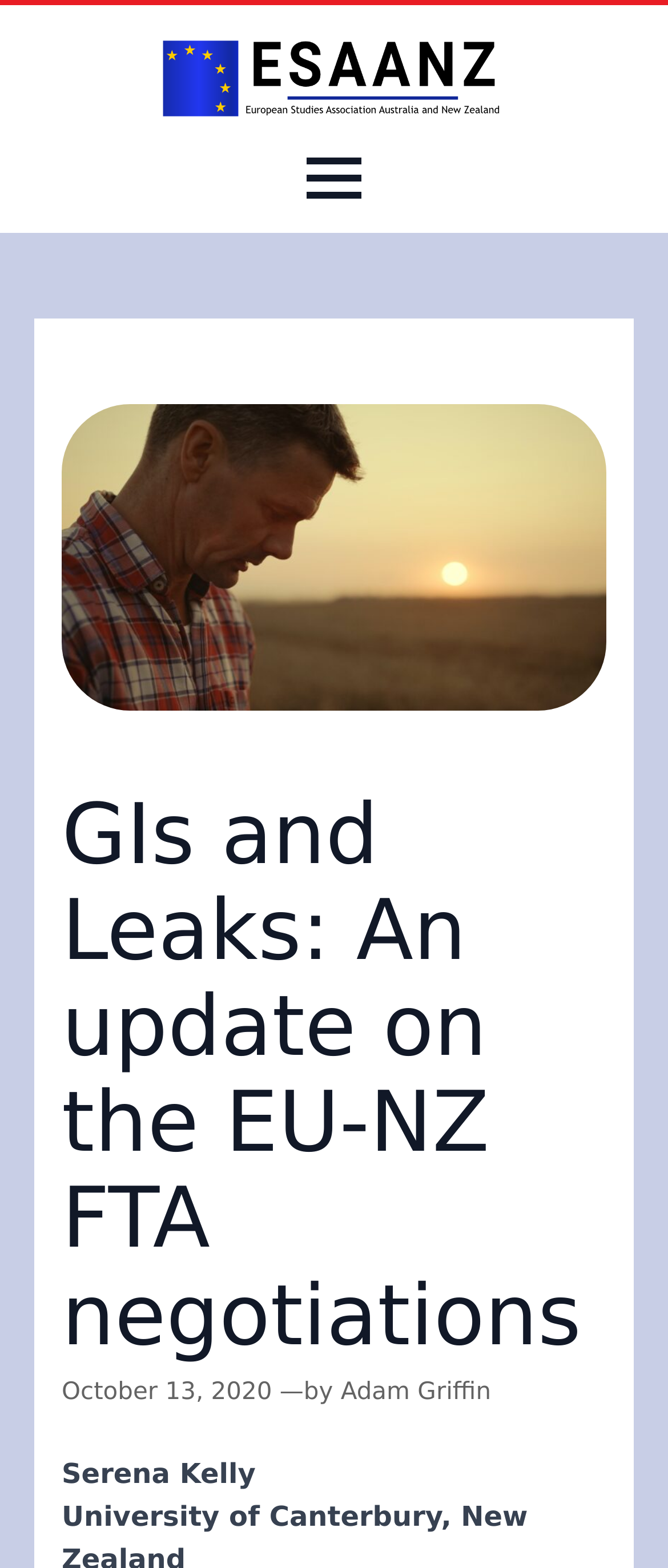What is the logo of the website?
Based on the image content, provide your answer in one word or a short phrase.

ESAANZ